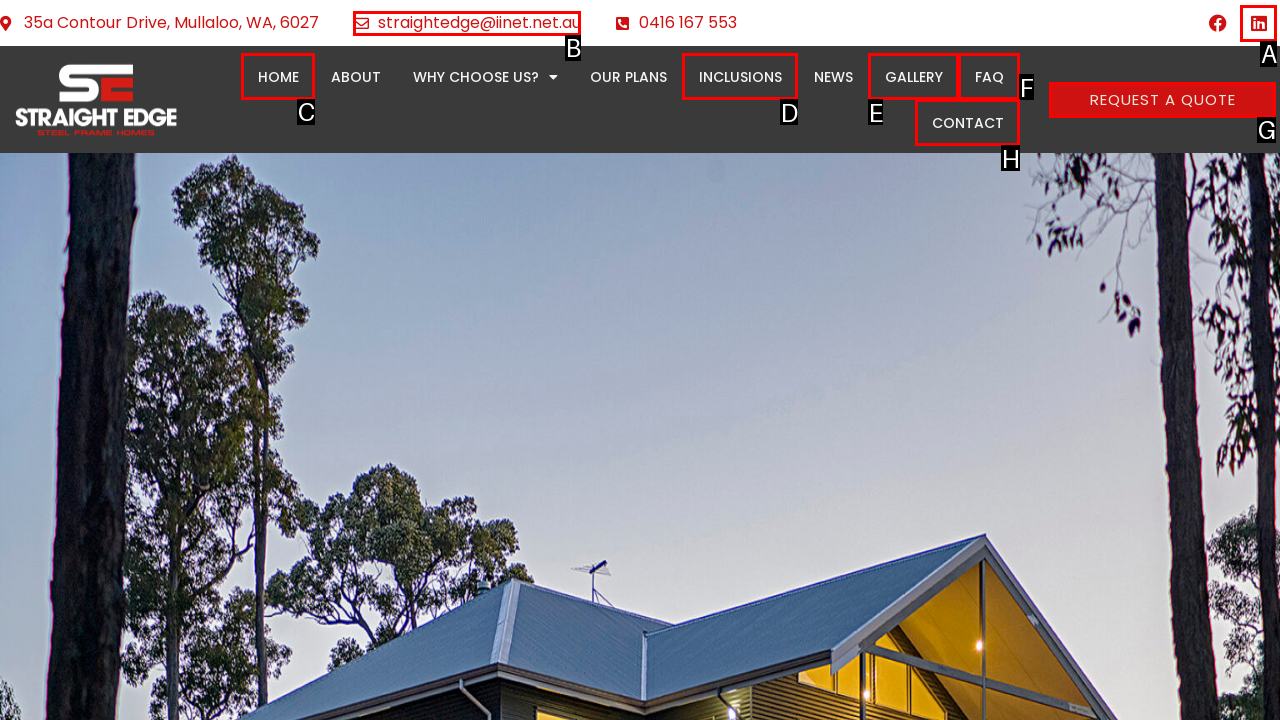Point out the option that needs to be clicked to fulfill the following instruction: click the Petsrus Veterinary Hospitals link
Answer with the letter of the appropriate choice from the listed options.

None